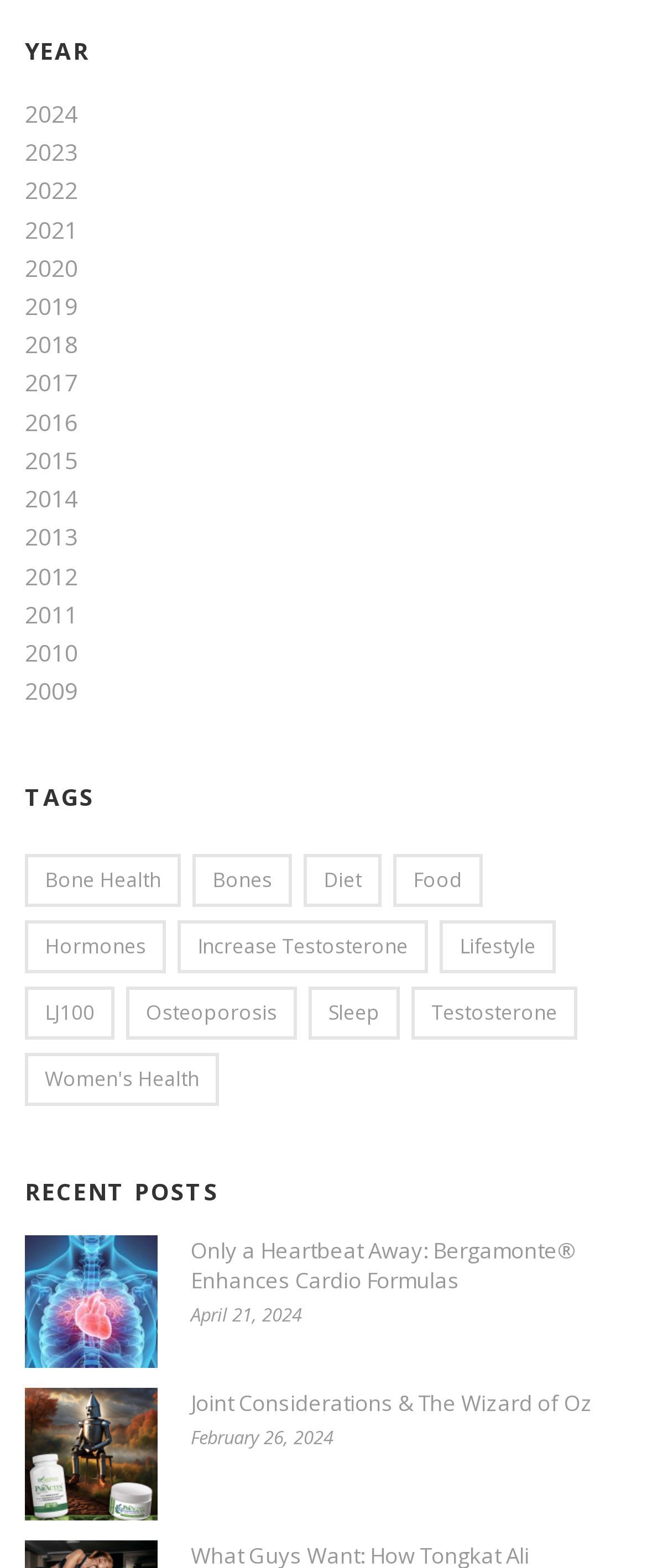Find the bounding box coordinates of the area that needs to be clicked in order to achieve the following instruction: "View the article 'Joint Considerations & The Wizard of Oz'". The coordinates should be specified as four float numbers between 0 and 1, i.e., [left, top, right, bottom].

[0.038, 0.885, 0.244, 0.97]